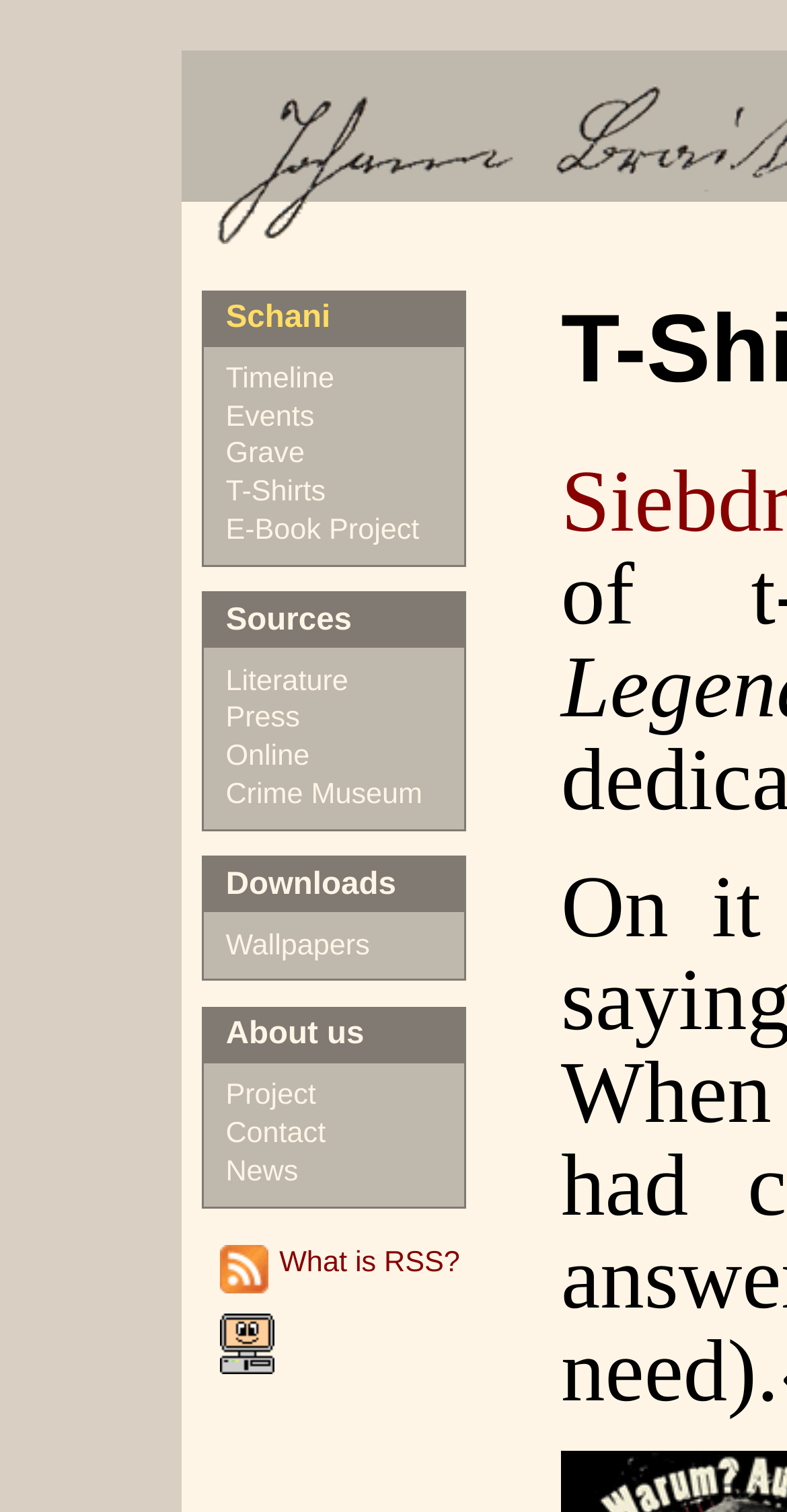Can you look at the image and give a comprehensive answer to the question:
What is the name of the person on the t-shirt?

Based on the webpage description, it is mentioned that the t-shirt is part of the Outlaw-Legends series and features the portrait of Johann Schani Breitwieser, so the name of the person on the t-shirt is Johann Schani Breitwieser.